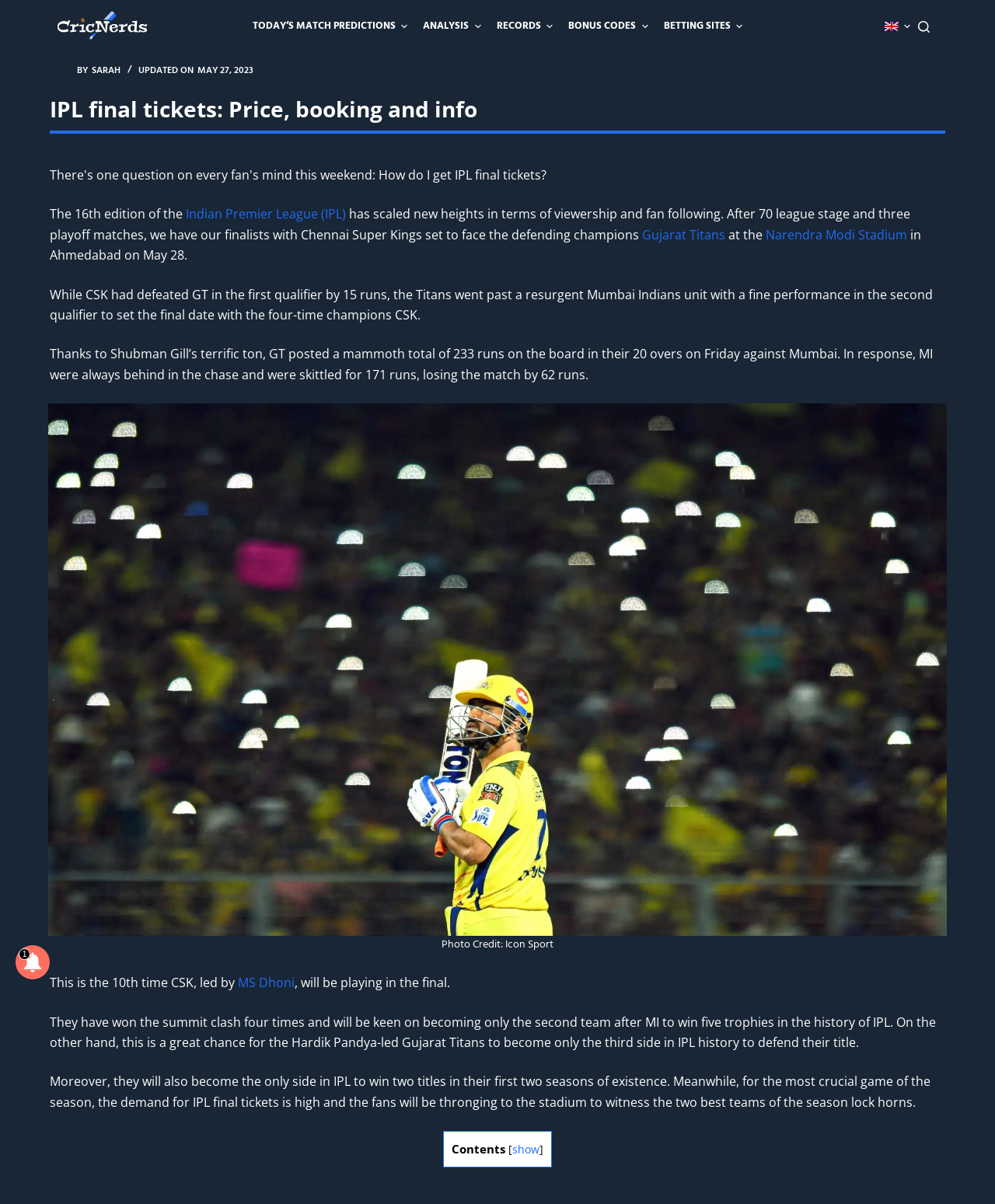Specify the bounding box coordinates of the area that needs to be clicked to achieve the following instruction: "Click on the 'TODAY’S MATCH PREDICTIONS' menu item".

[0.246, 0.0, 0.417, 0.044]